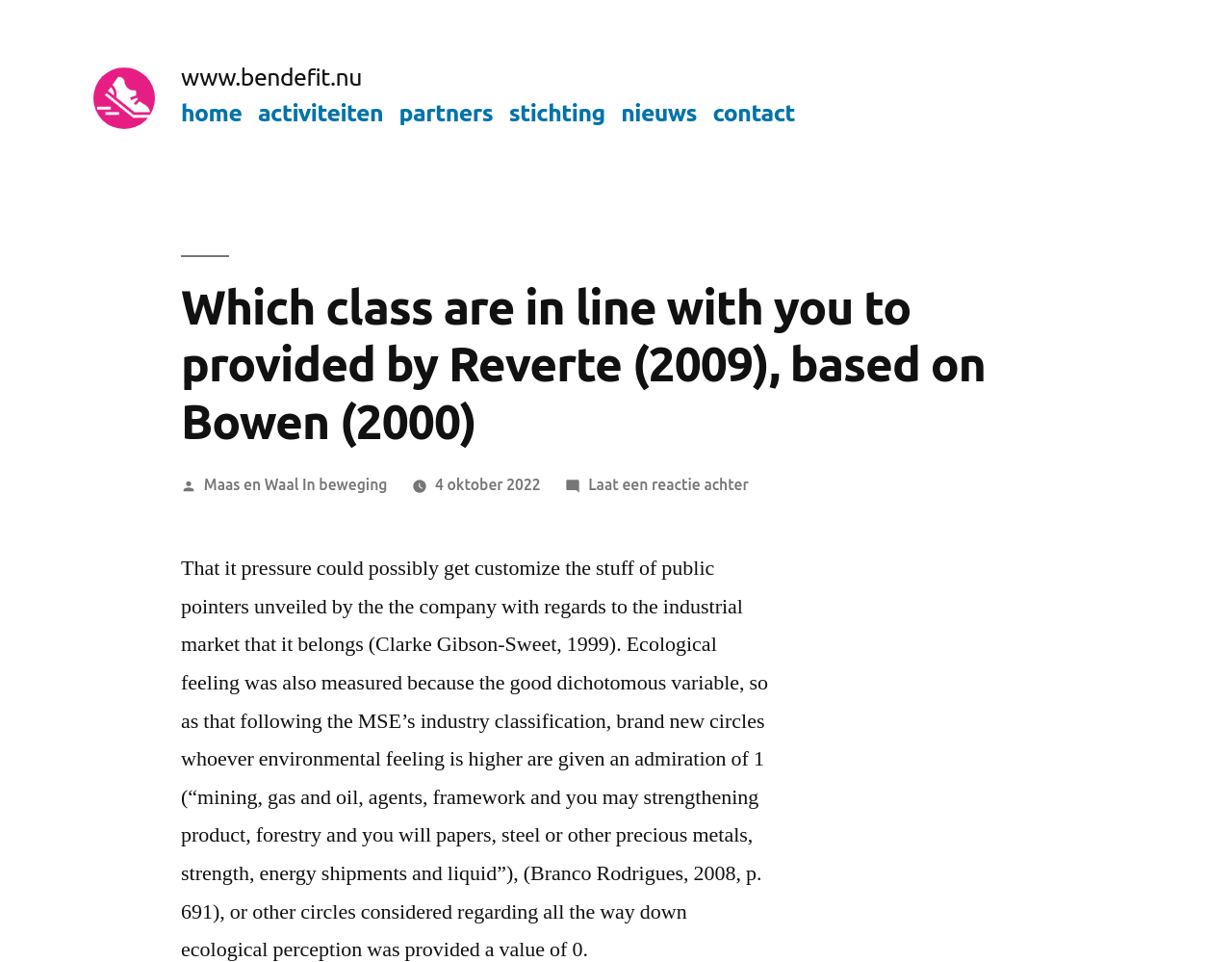What is the name of the website?
Relying on the image, give a concise answer in one word or a brief phrase.

bendefit.nu